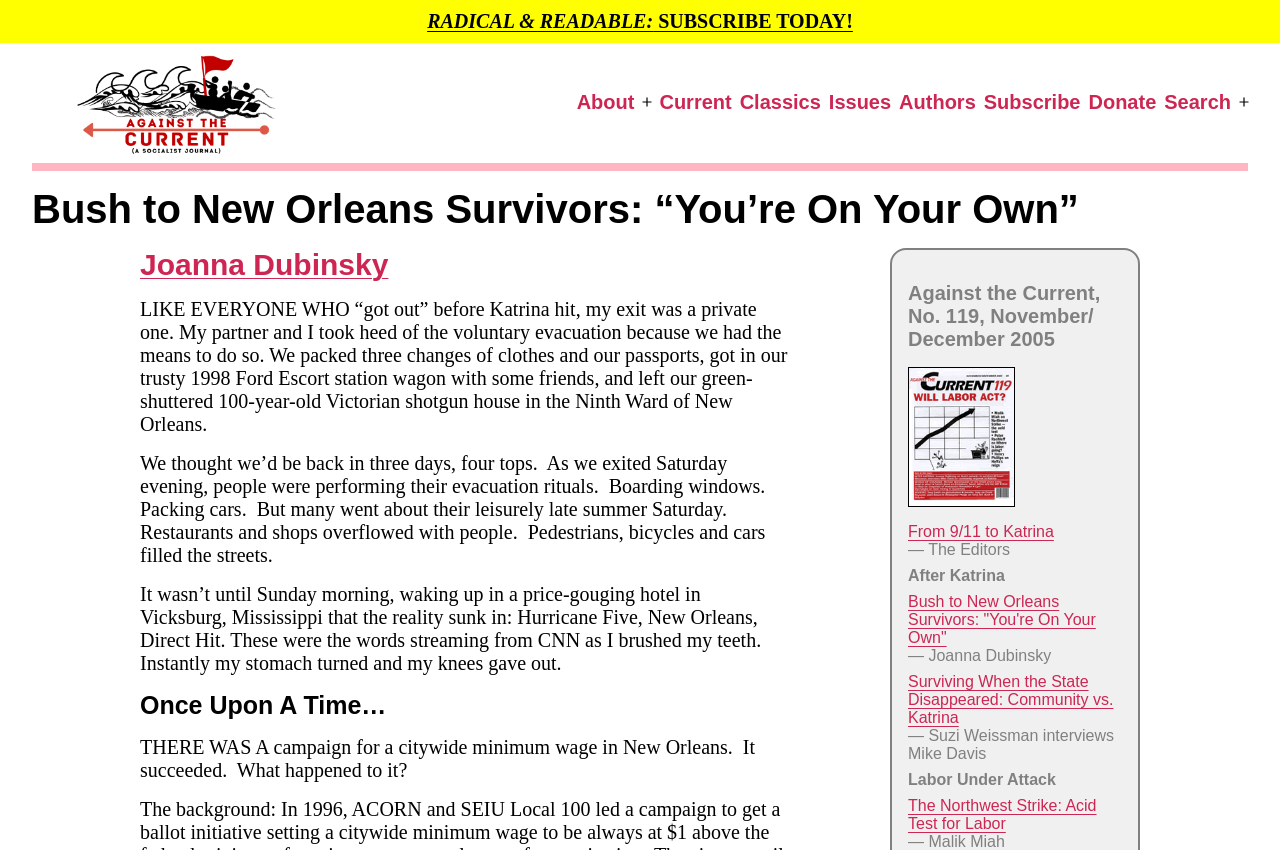Who is the author of the first article?
Answer the question with a single word or phrase, referring to the image.

Joanna Dubinsky